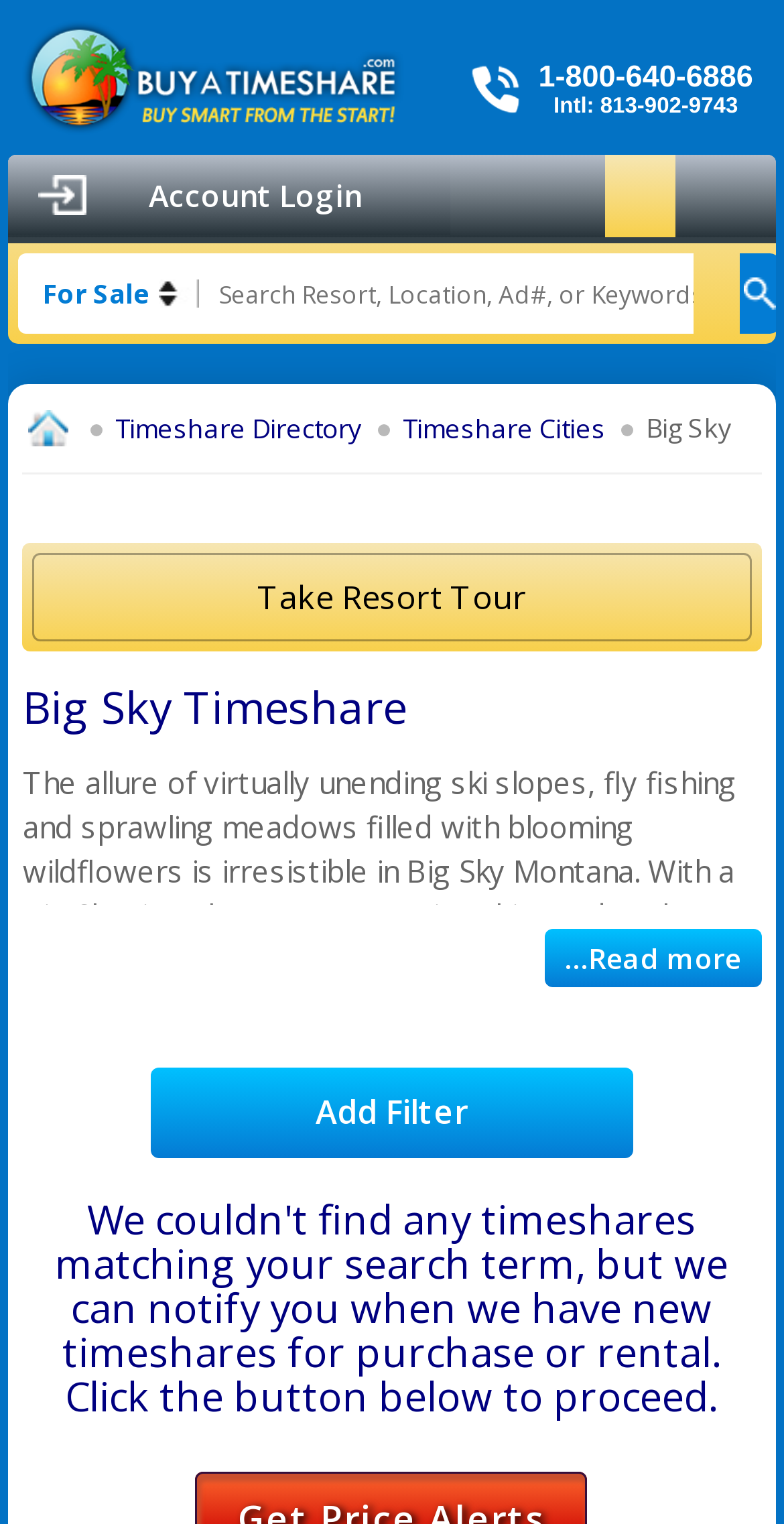Determine the main heading text of the webpage.

Big Sky Timeshare
